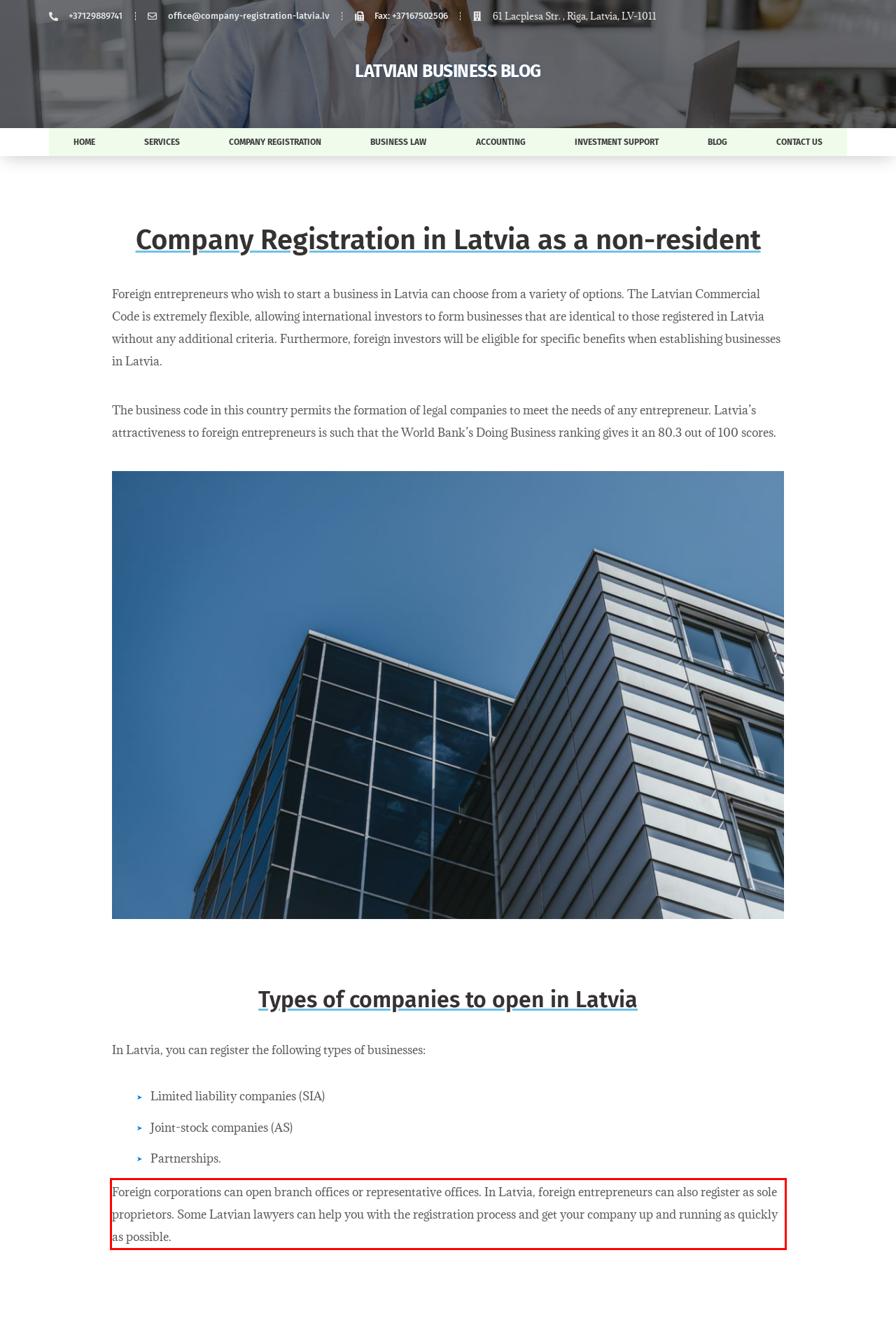From the provided screenshot, extract the text content that is enclosed within the red bounding box.

Foreign corporations can open branch offices or representative offices. In Latvia, foreign entrepreneurs can also register as sole proprietors. Some Latvian lawyers can help you with the registration process and get your company up and running as quickly as possible.